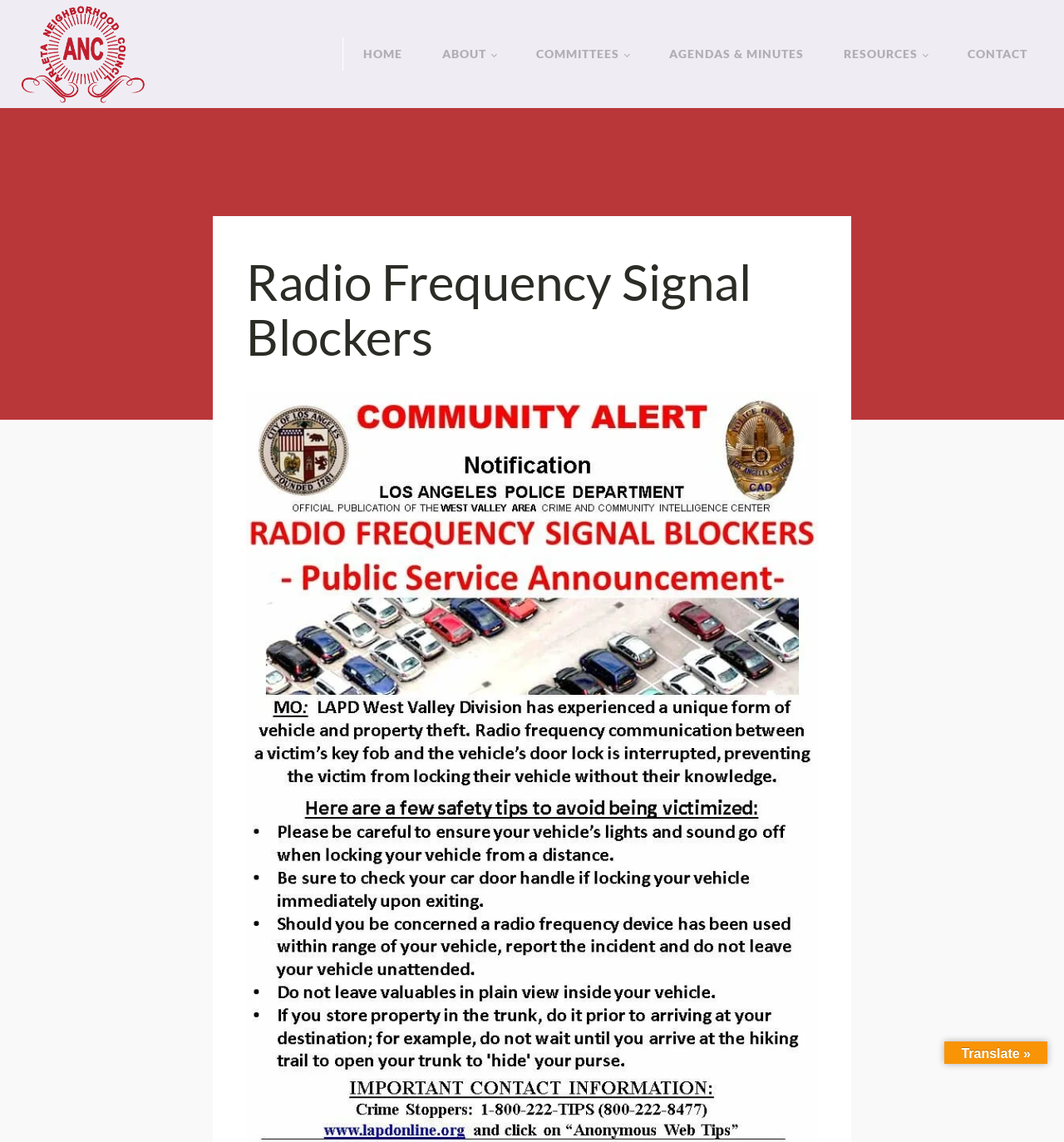Give a short answer to this question using one word or a phrase:
How many navigation links are there?

7